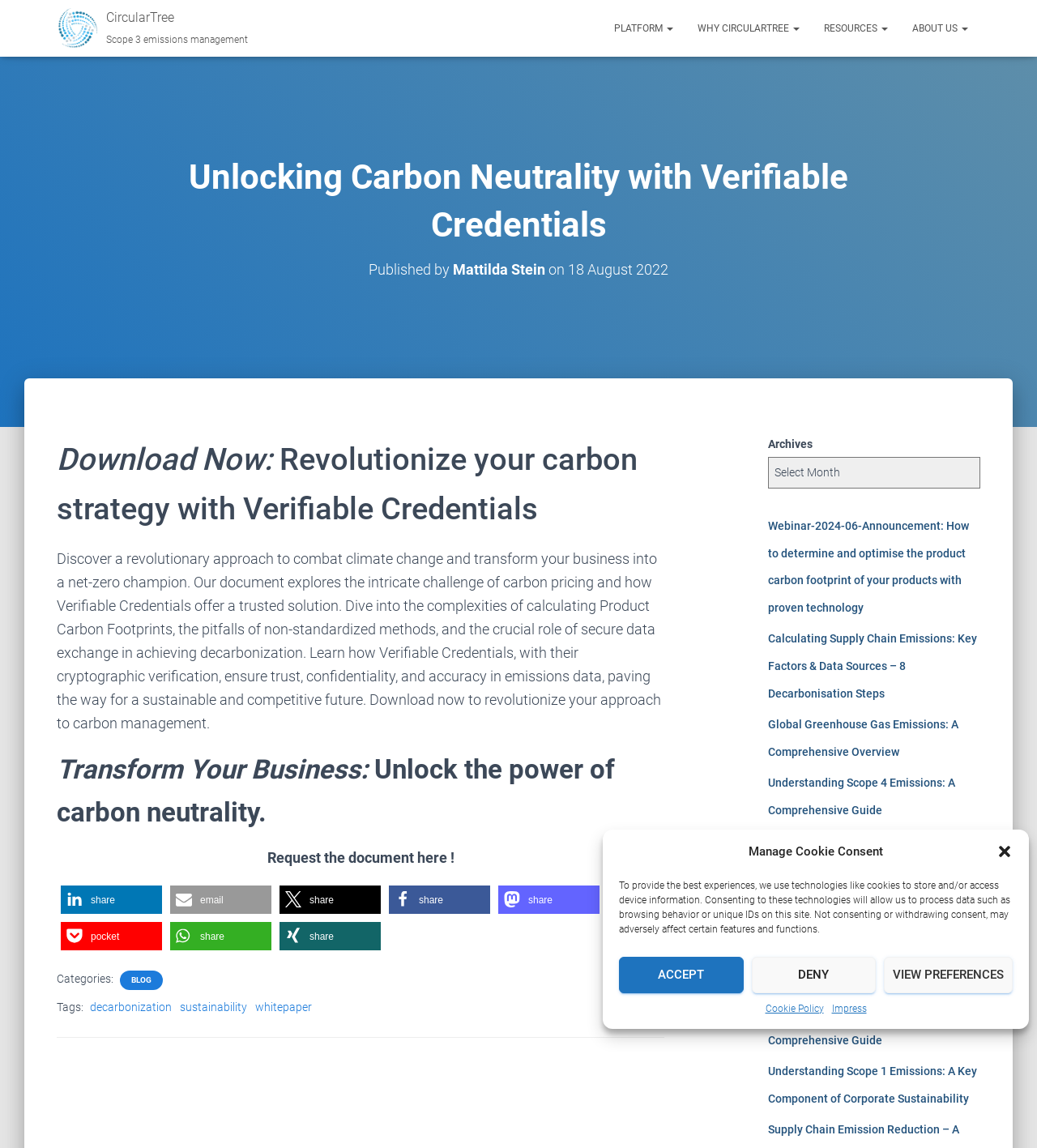Please determine the bounding box coordinates of the clickable area required to carry out the following instruction: "Explore the resources page". The coordinates must be four float numbers between 0 and 1, represented as [left, top, right, bottom].

[0.783, 0.007, 0.868, 0.042]